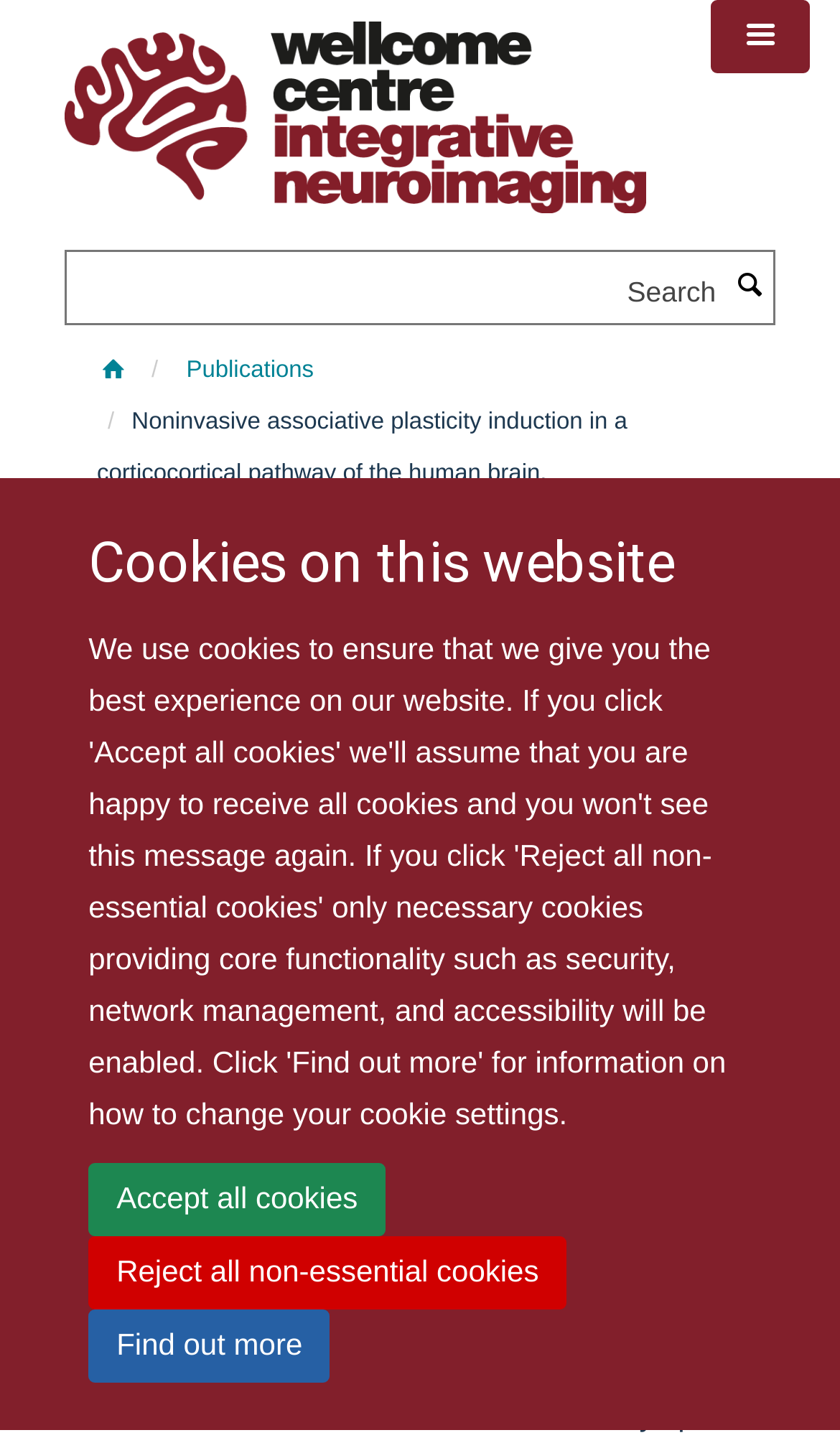How many authors are listed for the article?
Refer to the screenshot and respond with a concise word or phrase.

5